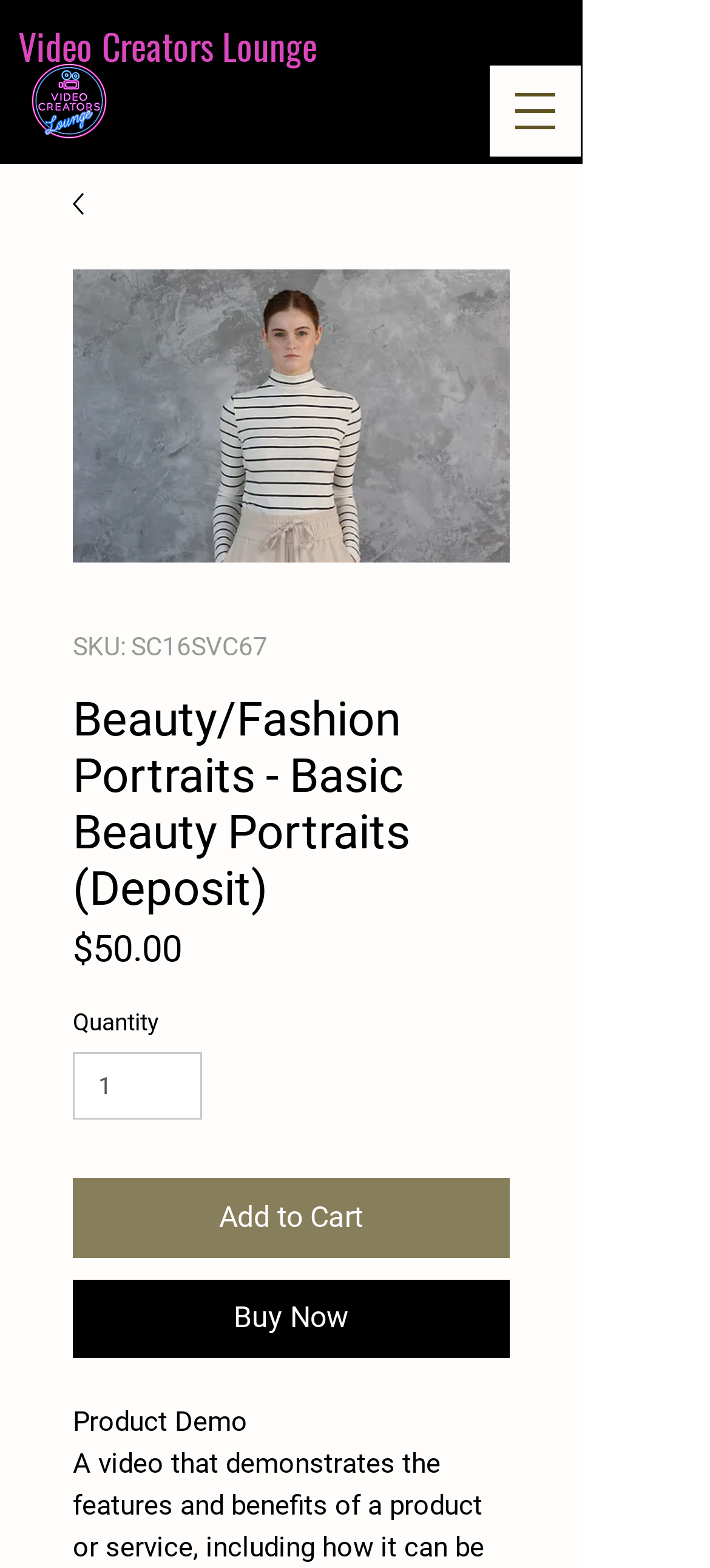What type of content is related to the product?
Please ensure your answer to the question is detailed and covers all necessary aspects.

I found the type of content related to the product by looking at the 'Product Demo' label which is located below the product information, suggesting that it is a type of content related to the product.